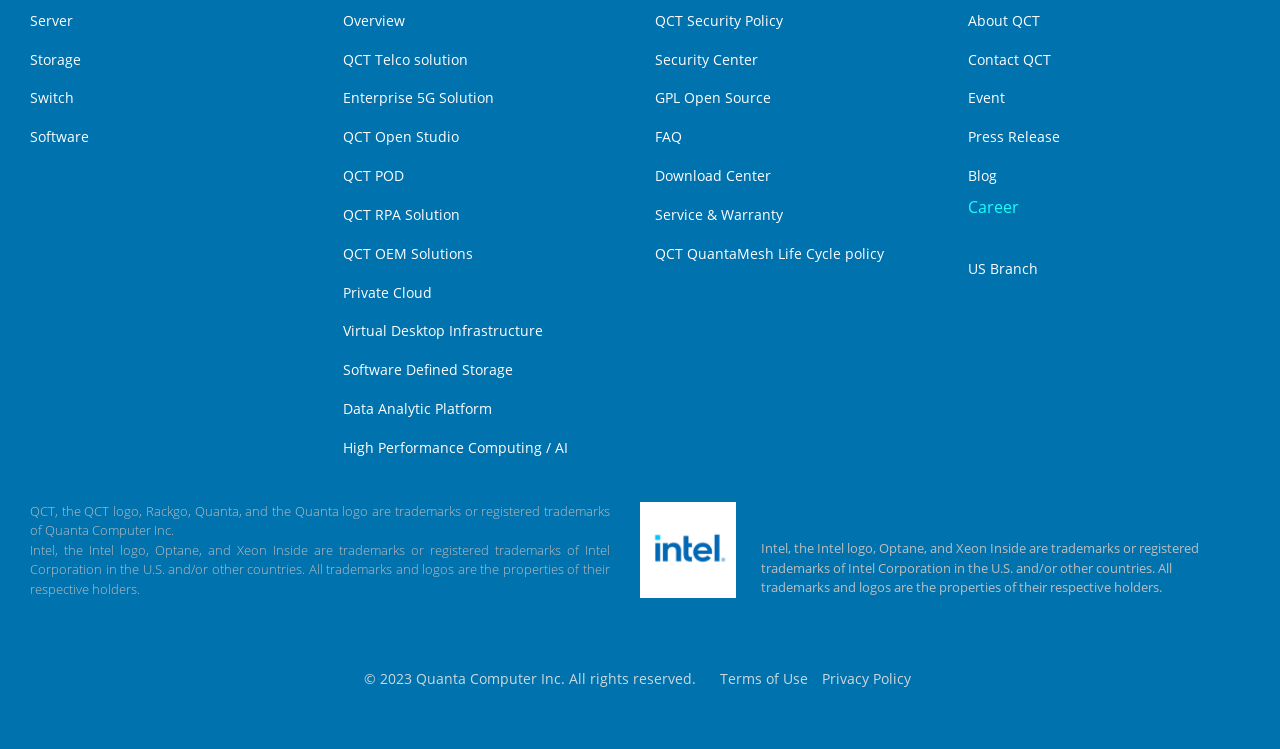Determine the bounding box coordinates for the HTML element mentioned in the following description: "BioSandFilter.org". The coordinates should be a list of four floats ranging from 0 to 1, represented as [left, top, right, bottom].

None